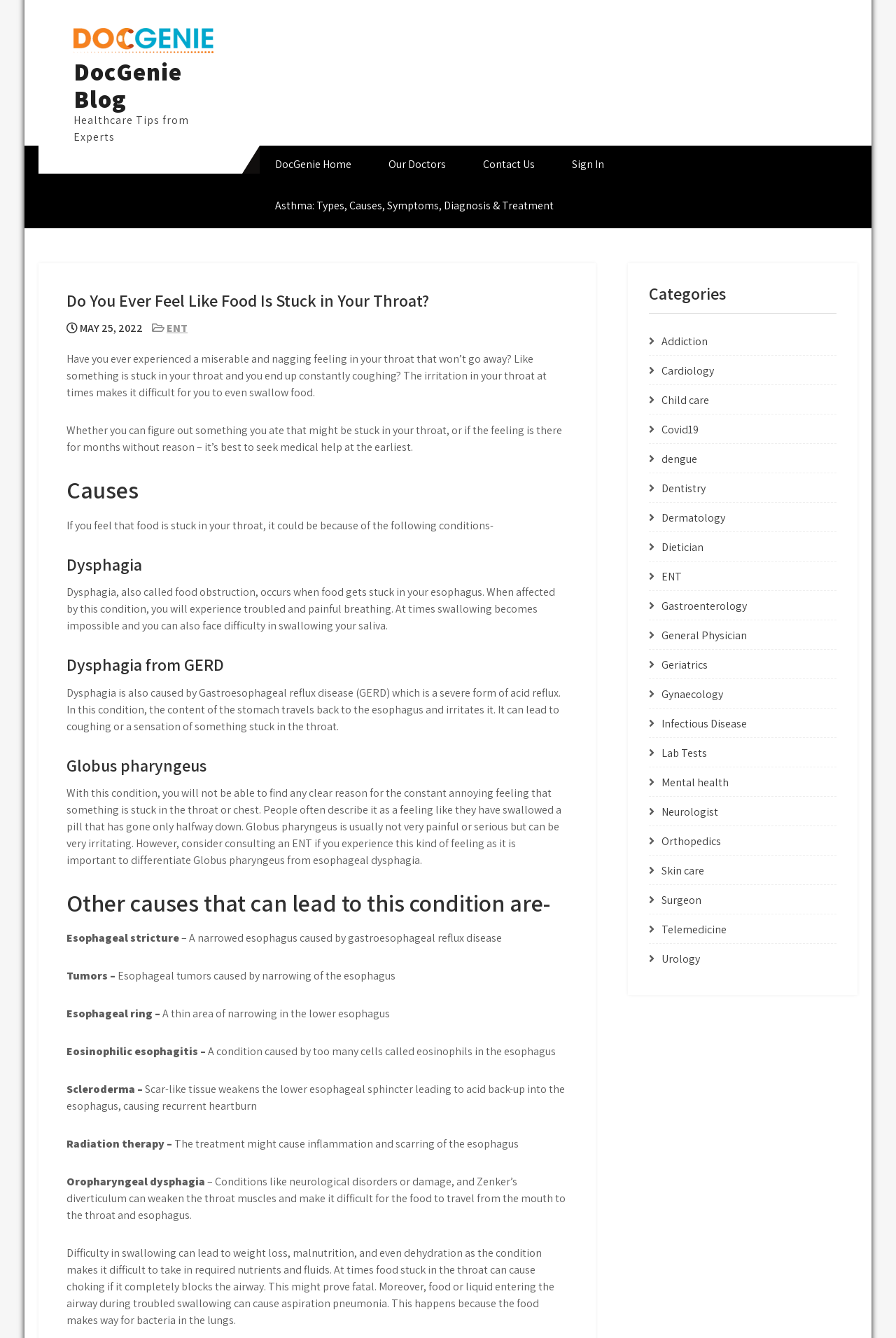Based on the element description Instagram, identify the bounding box of the UI element in the given webpage screenshot. The coordinates should be in the format (top-left x, top-left y, bottom-right x, bottom-right y) and must be between 0 and 1.

None